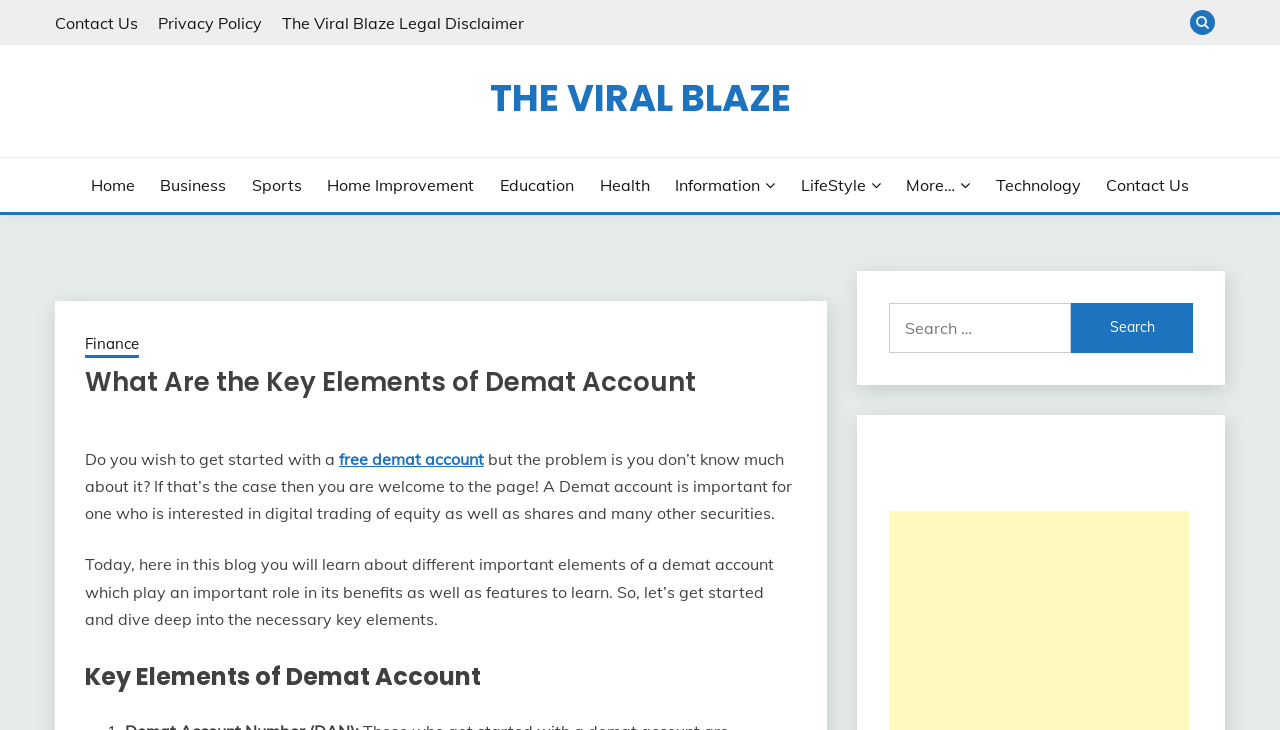Create an elaborate caption for the webpage.

The webpage is about the key elements of a Demat account, with the title "What Are the Key Elements of Demat Account" prominently displayed. At the top left corner, there are three links: "Contact Us", "Privacy Policy", and "The Viral Blaze Legal Disclaimer". On the top right corner, there is a button with a search icon.

Below the top section, there is a horizontal menu with links to various categories, including "Home", "Business", "Sports", "Home Improvement", "Education", "Health", "Information", "LifeStyle", "More…", and "Technology". The menu is followed by a link to "Contact Us" again.

The main content of the webpage starts with a heading "What Are the Key Elements of Demat Account" and a brief introduction to Demat accounts. The introduction is followed by a link to open a "free demat account". The text then explains the importance of a Demat account for digital trading of equity, shares, and securities.

Further down, there is a heading "Key Elements of Demat Account" and a section that discusses the necessary key elements of a Demat account. The section is divided into paragraphs of text, with no images or other multimedia elements.

On the right side of the webpage, there is a search box with a label "Search for:" and a "Search" button. The search box is surrounded by a thin border, making it stand out from the rest of the content.